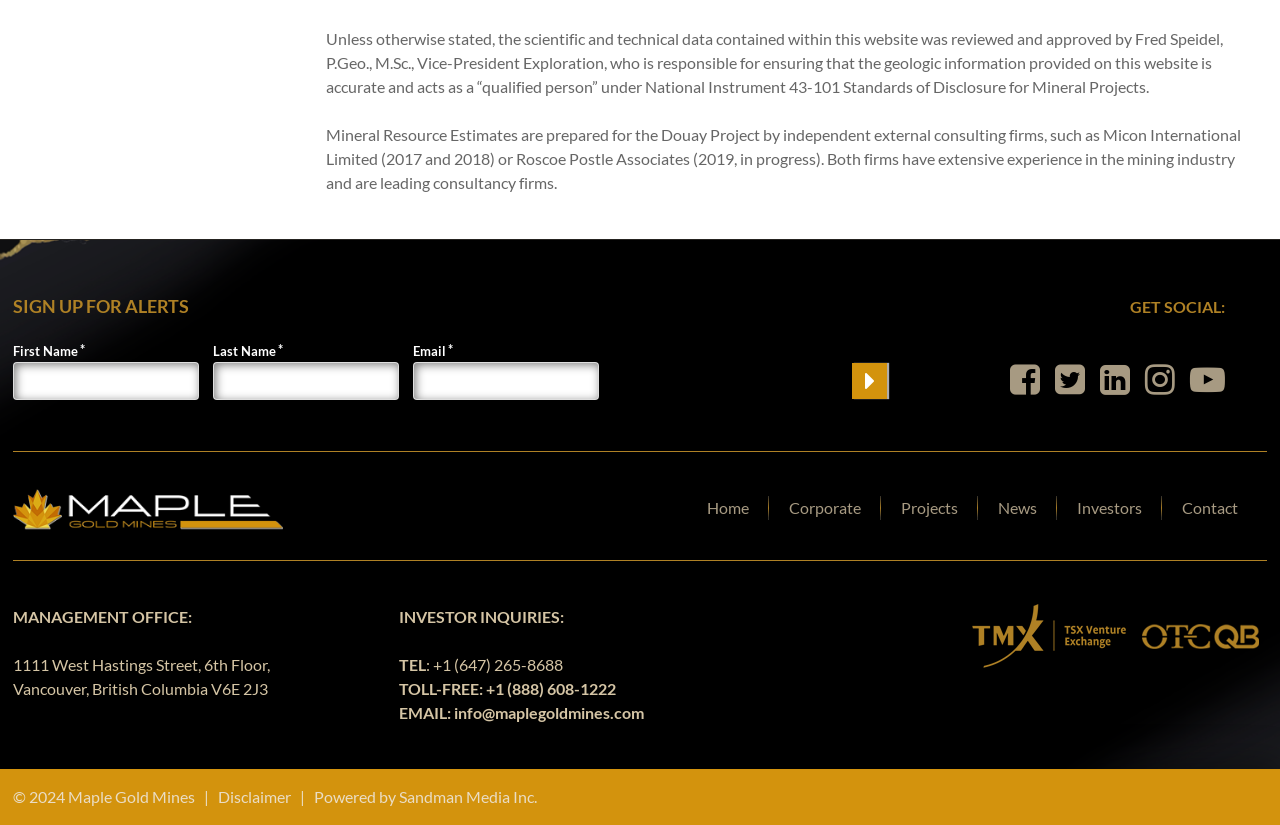Answer the following in one word or a short phrase: 
What are the stock exchanges listed?

TSX and OTCQB